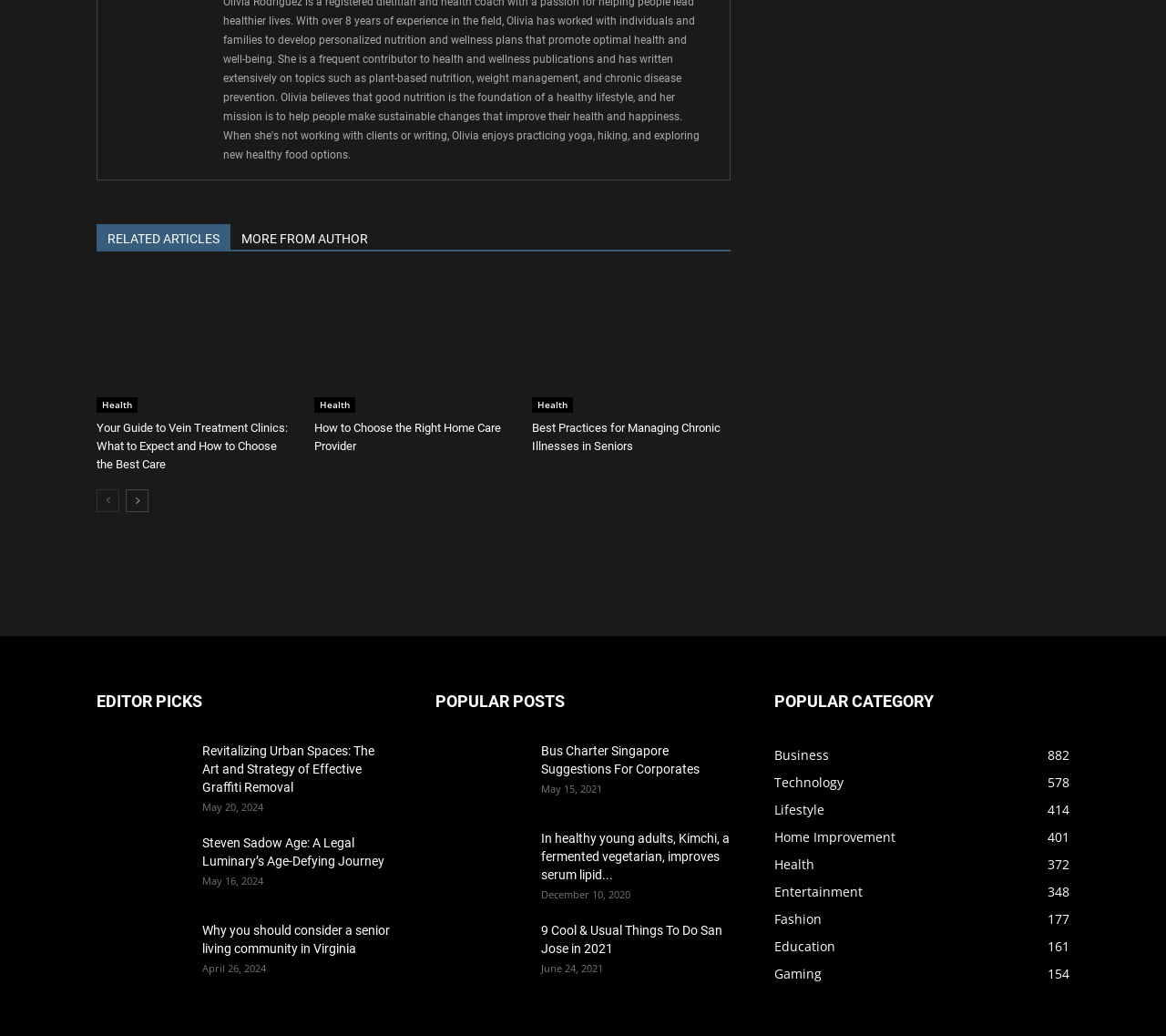Extract the bounding box coordinates for the UI element described as: "MORE FROM AUTHOR".

[0.198, 0.216, 0.325, 0.241]